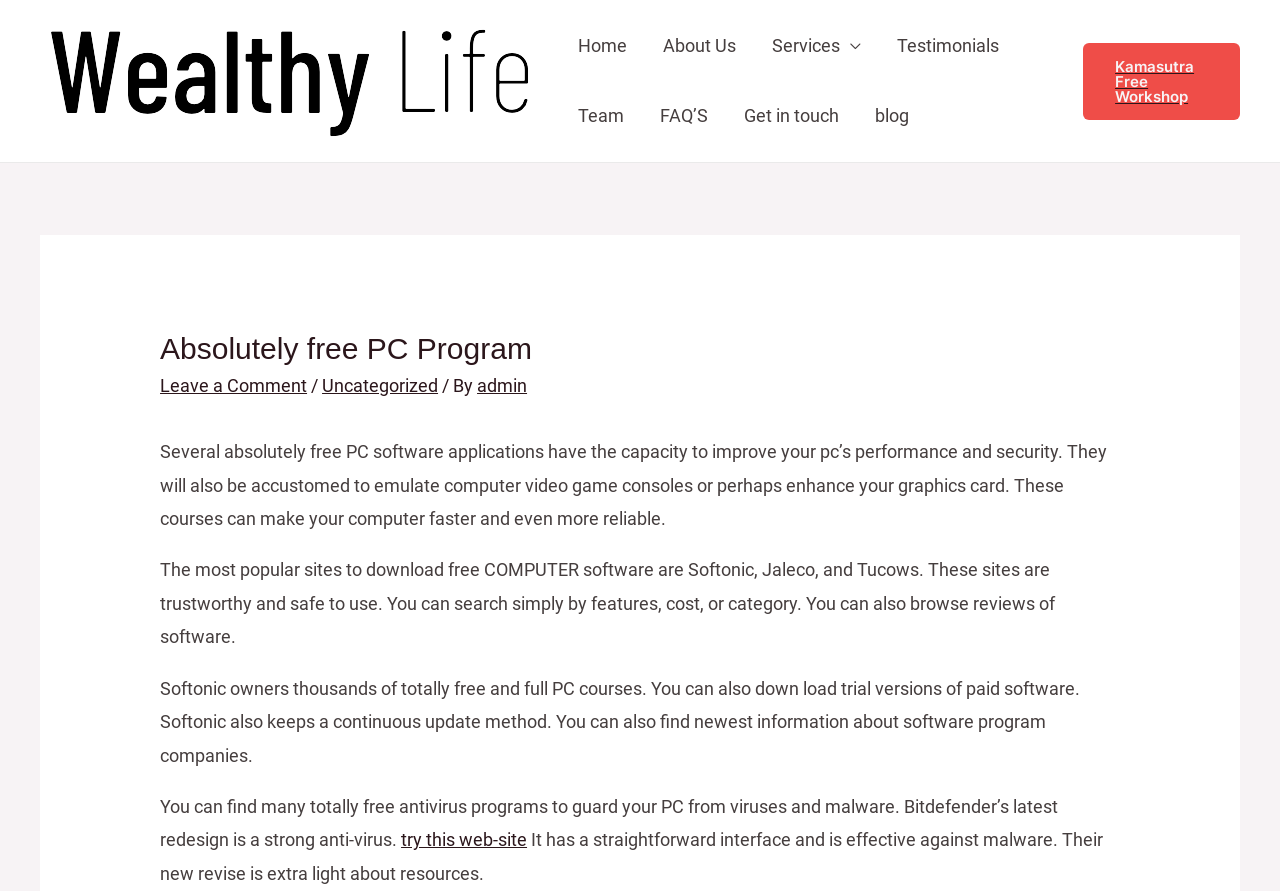Could you provide the bounding box coordinates for the portion of the screen to click to complete this instruction: "Click on the 'christmas' link"?

None